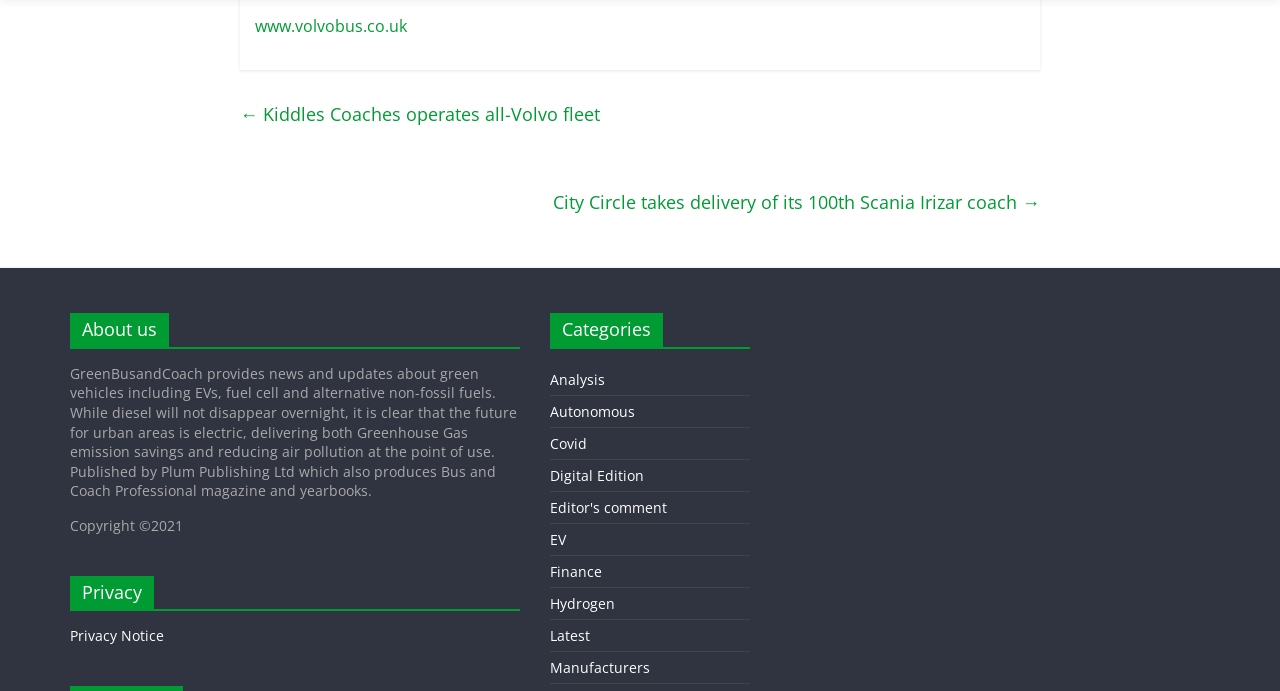Utilize the details in the image to thoroughly answer the following question: What type of content can be found on this website?

The presence of links with titles such as 'Analysis', 'Autonomous', 'EV', and 'Hydrogen' suggests that the website contains news, articles, and updates related to green vehicles. Additionally, the StaticText element with the text 'Published by Plum Publishing Ltd which also produces Bus and Coach Professional magazine and yearbooks.' implies that the website may also contain professional or industry-related content.